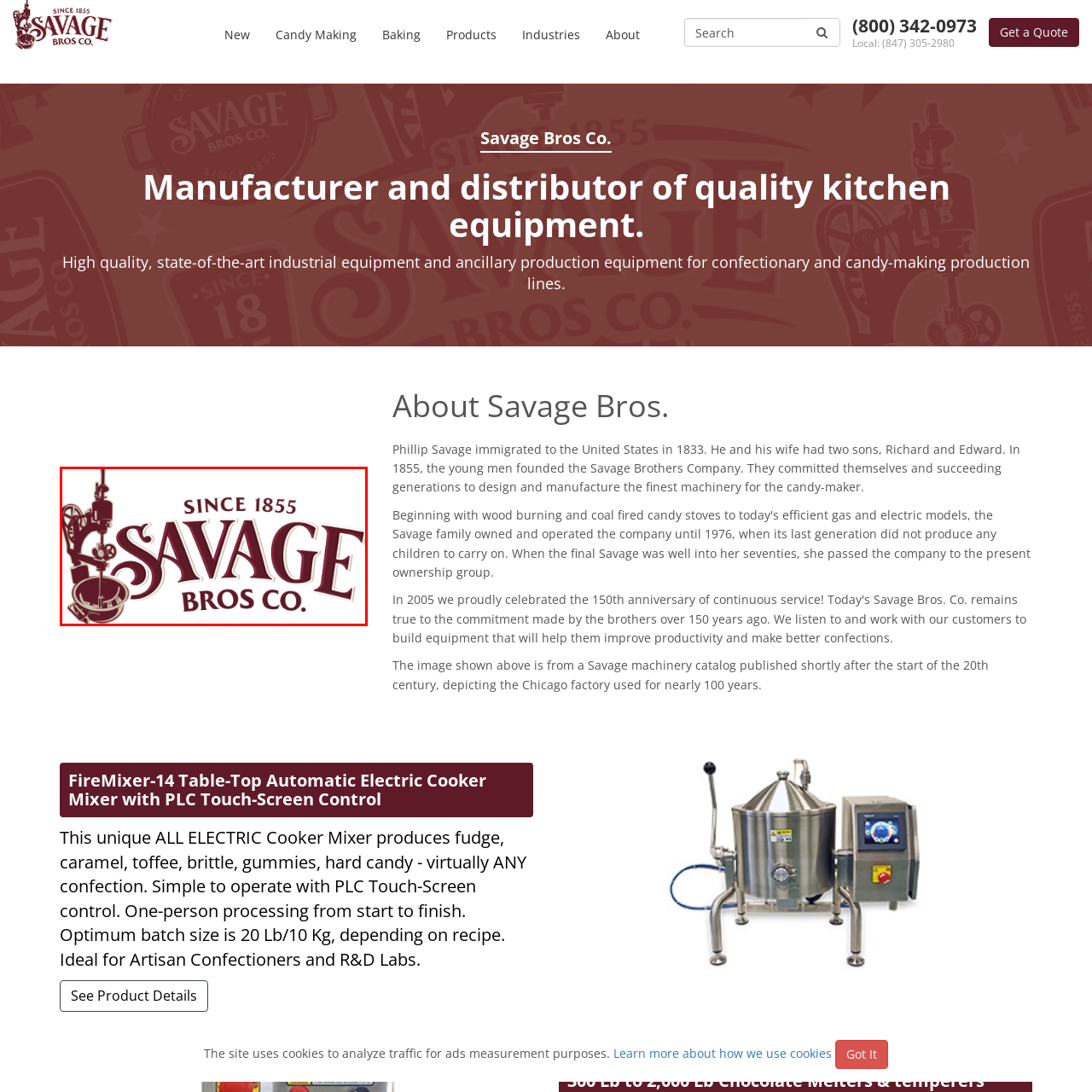Offer a thorough and descriptive summary of the image captured in the red bounding box.

The image features the logo of Savage Bros Co., a prominent manufacturer and distributor of kitchen equipment. Founded in 1855, the logo prominently showcases the name "SAVAGE" in an elegant, stylized font, accompanied by "BROS CO." below it. To the left of the text is a vintage-style graphic depicting industrial equipment, illustrating the company's long-standing commitment to quality and innovation in confectionery manufacturing. The overall aesthetic of the logo reflects a rich heritage and expertise in crafting equipment for candy-making and other food processes.